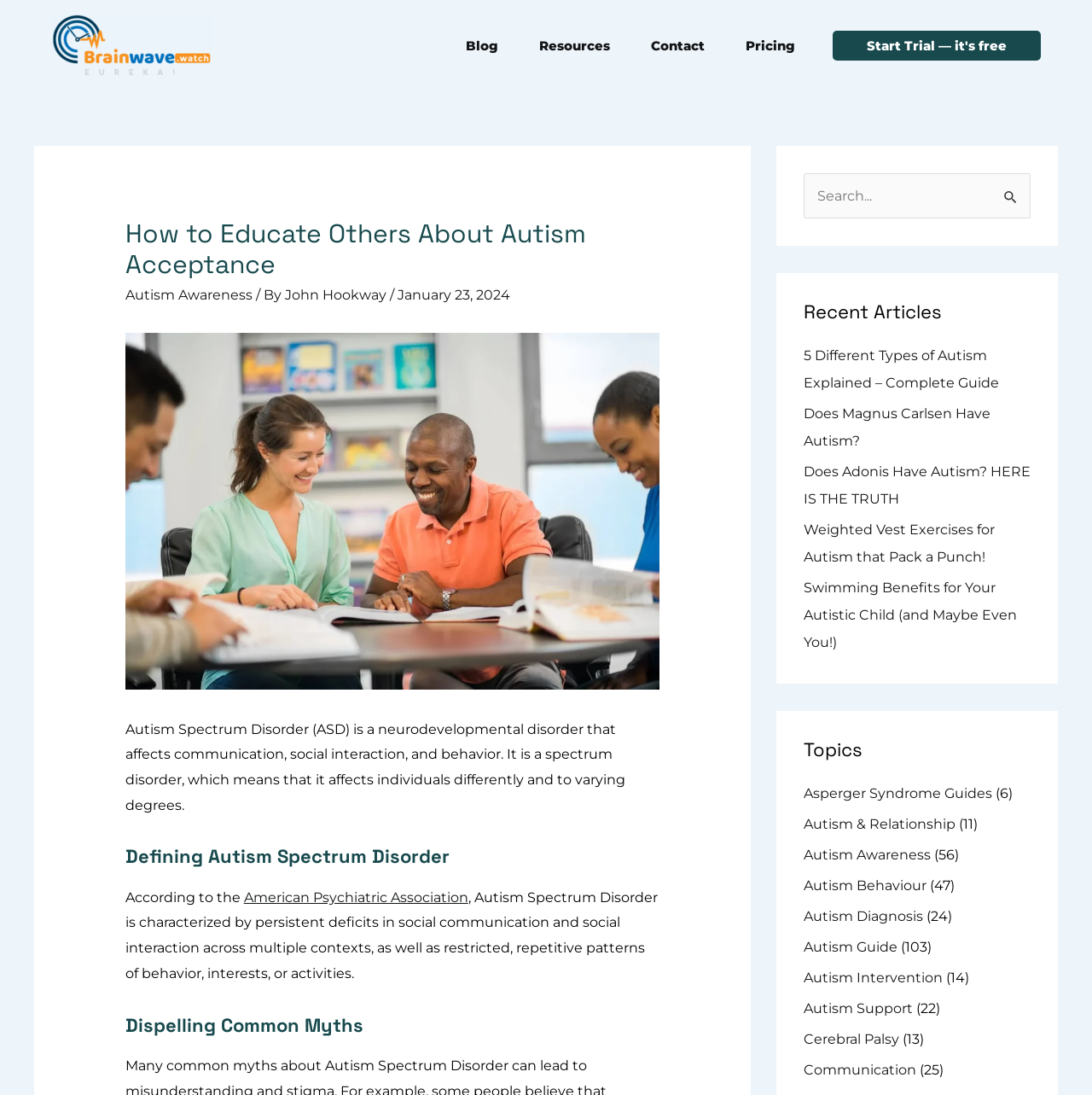What is the topic of the article?
Please provide a detailed and thorough answer to the question.

The topic of the article can be determined by reading the heading 'How to Educate Others About Autism Acceptance' and the content of the article, which discusses Autism Spectrum Disorder (ASD) and its characteristics.